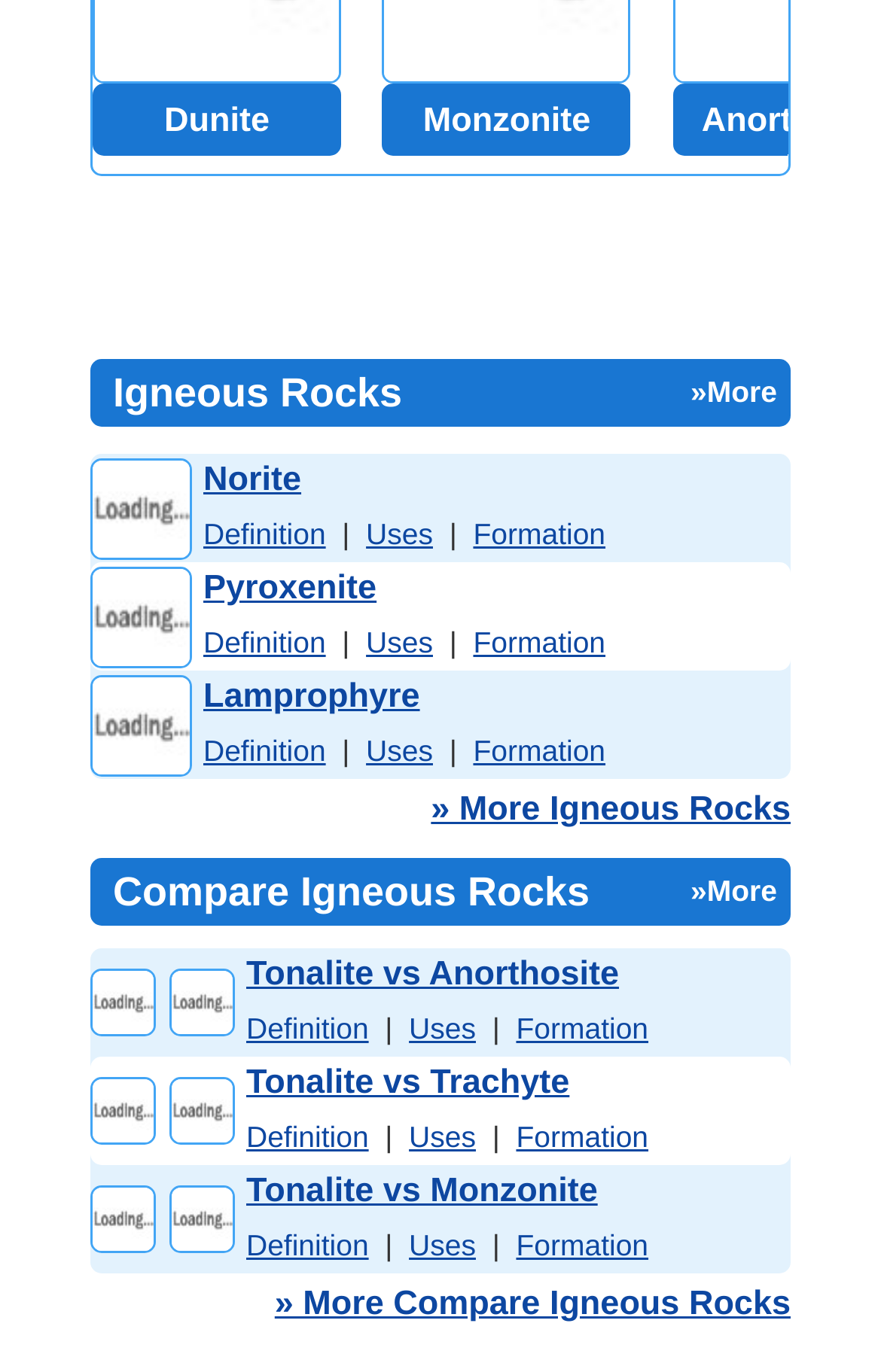Determine the bounding box coordinates for the element that should be clicked to follow this instruction: "Contact us". The coordinates should be given as four float numbers between 0 and 1, in the format [left, top, right, bottom].

None